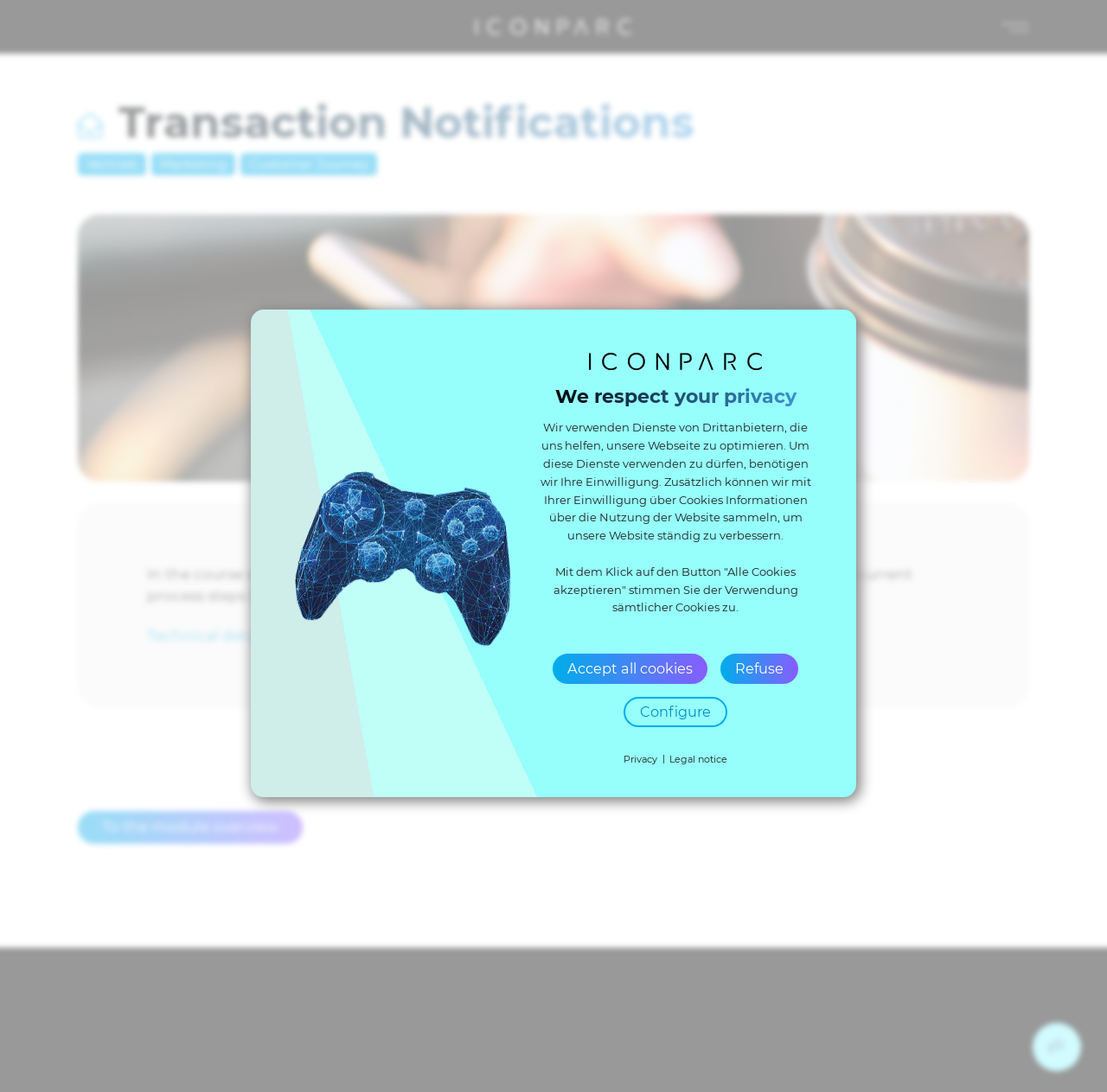What is the position of the 'Main navigation' button?
Please provide a single word or phrase based on the screenshot.

Top-right corner